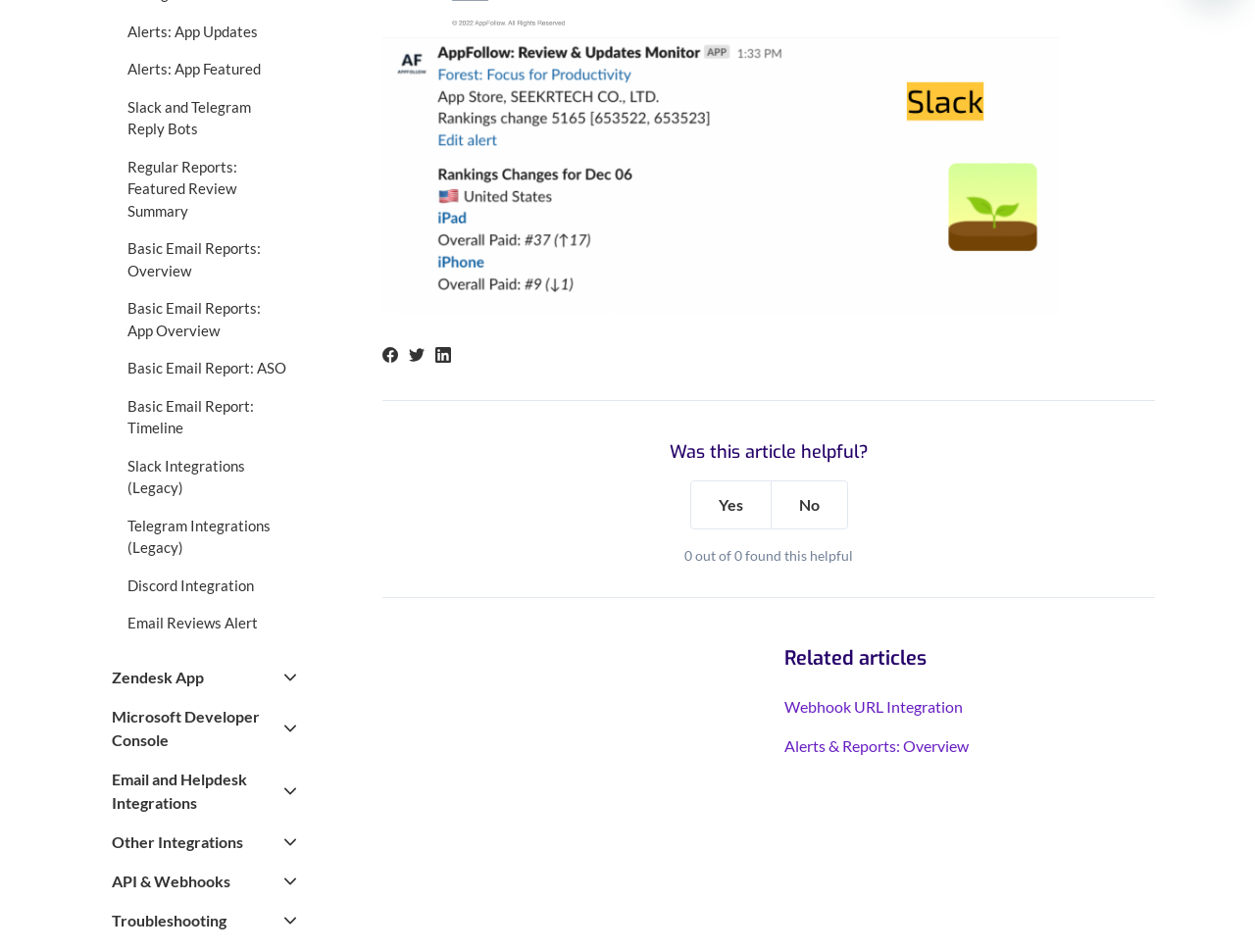Please locate the bounding box coordinates of the region I need to click to follow this instruction: "View 'Webhook URL Integration'".

[0.625, 0.722, 0.92, 0.763]